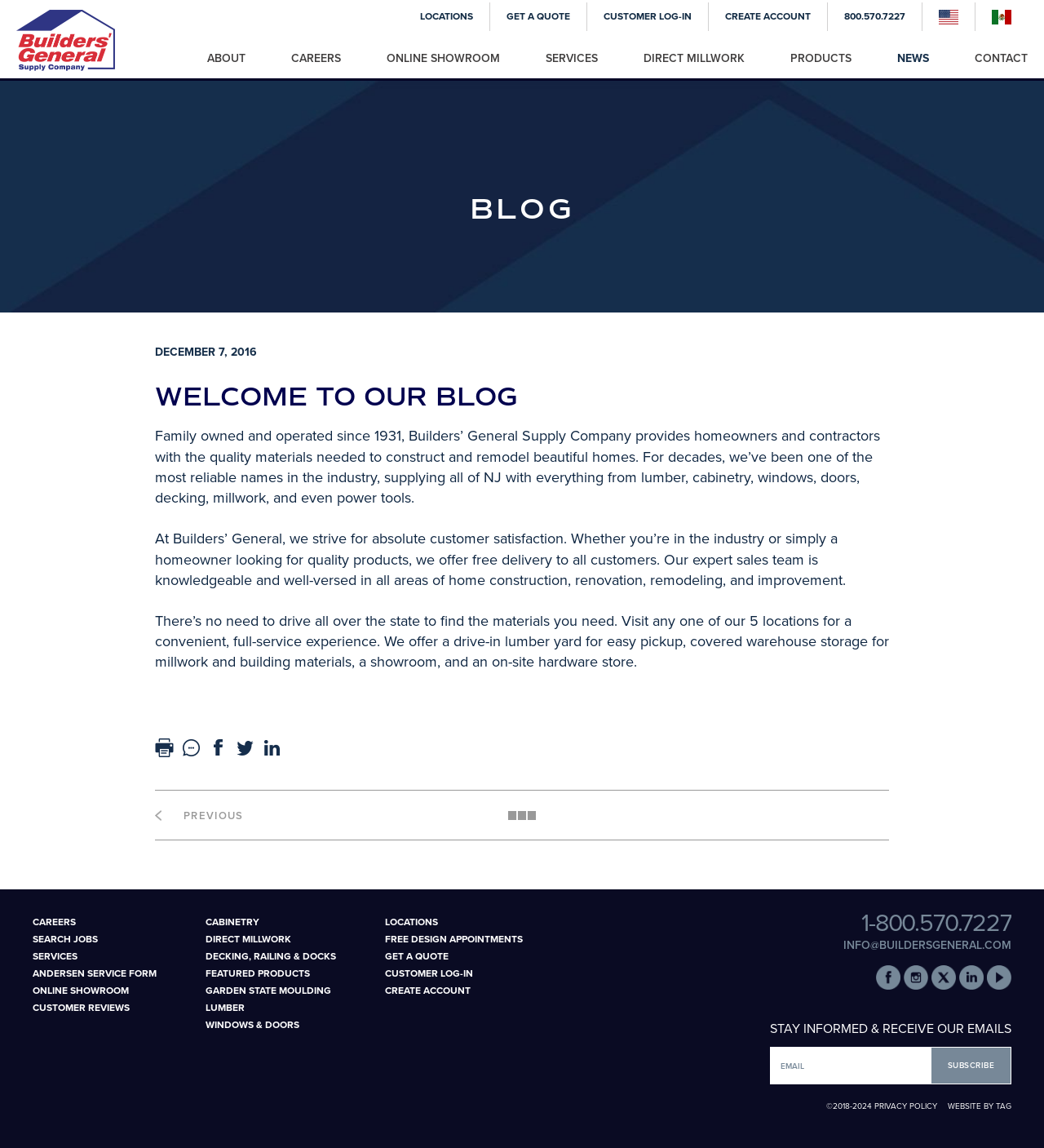Determine the bounding box coordinates of the clickable region to execute the instruction: "Sort products by". The coordinates should be four float numbers between 0 and 1, denoted as [left, top, right, bottom].

None